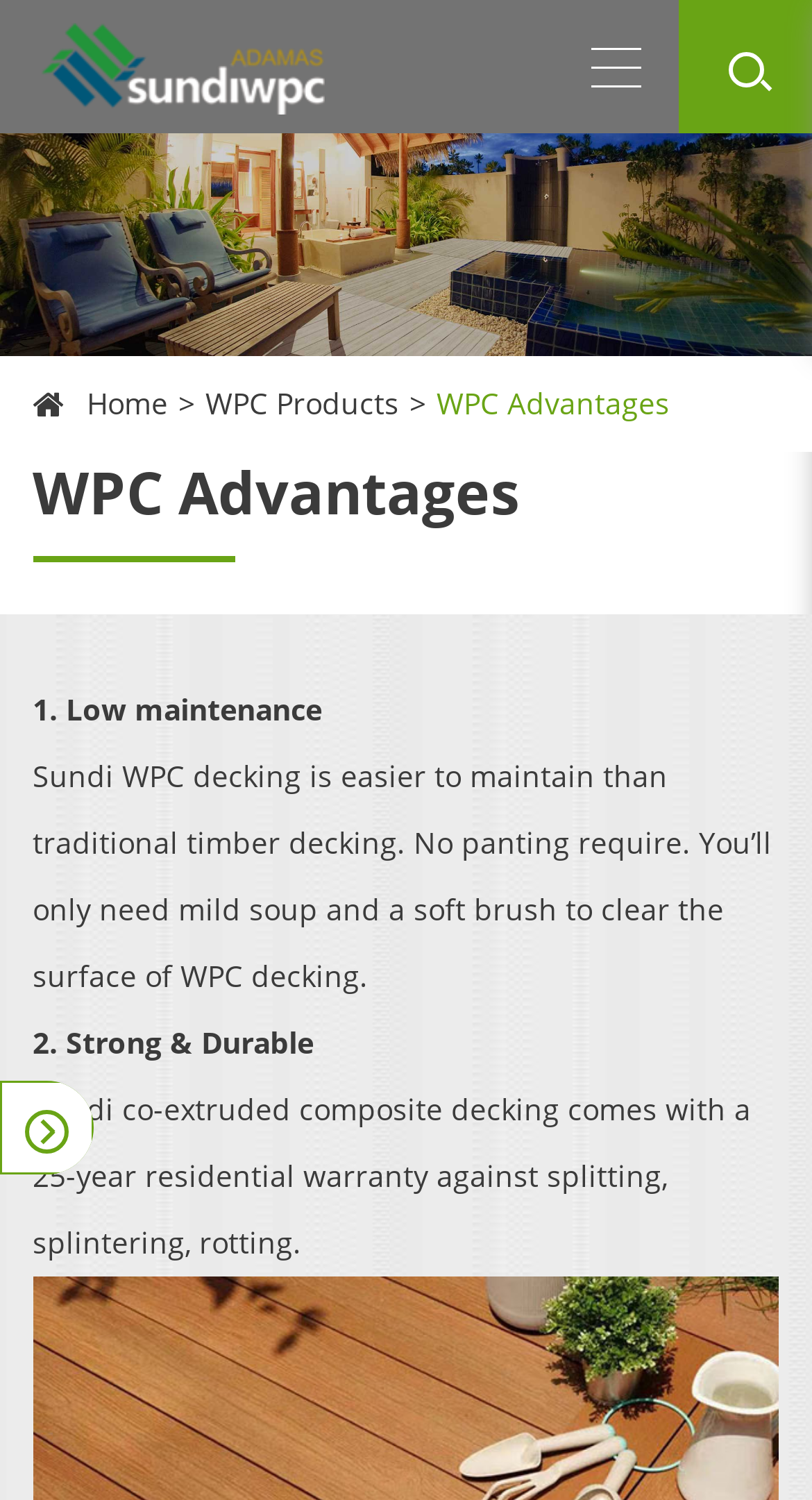Provide the bounding box coordinates, formatted as (top-left x, top-left y, bottom-right x, bottom-right y), with all values being floating point numbers between 0 and 1. Identify the bounding box of the UI element that matches the description: WPC Advantages

[0.499, 0.258, 0.753, 0.279]